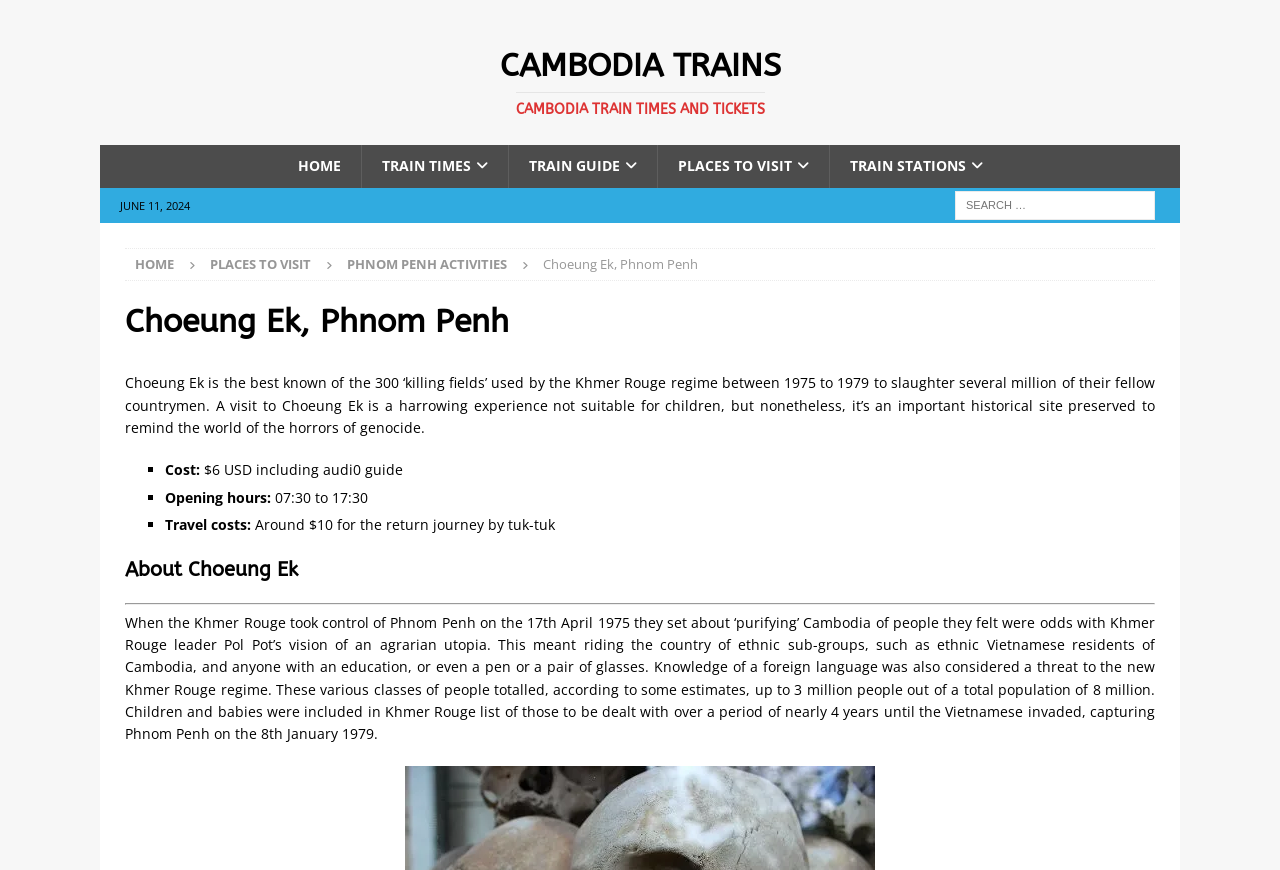Using the information in the image, could you please answer the following question in detail:
What was the purpose of the Khmer Rouge regime?

Based on the webpage content, the Khmer Rouge regime aimed to create an agrarian utopia, which led to the persecution and killing of people who were deemed a threat to their vision, including ethnic sub-groups, educated individuals, and those with knowledge of foreign languages.